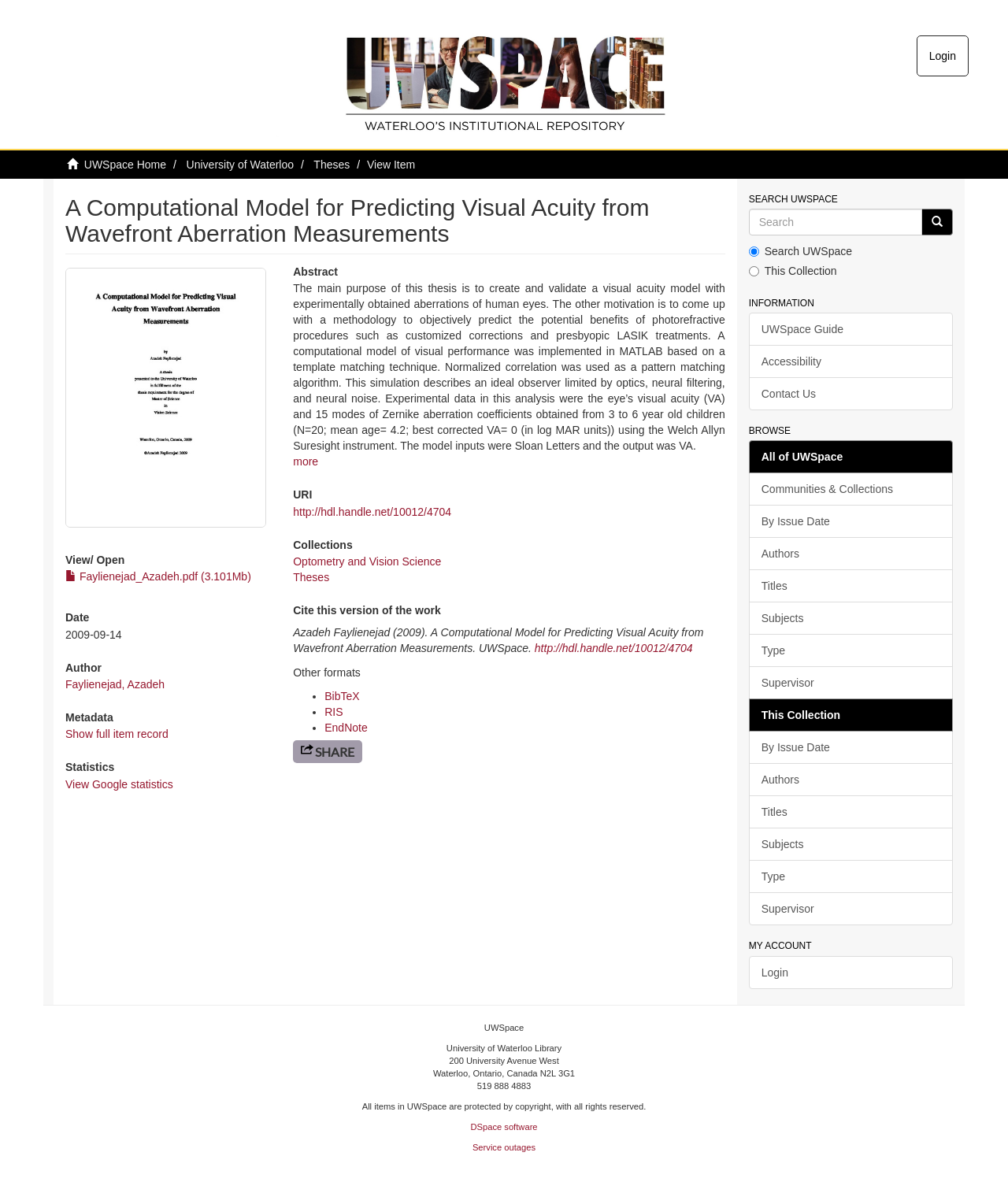Please reply with a single word or brief phrase to the question: 
What is the title of the thesis?

A Computational Model for Predicting Visual Acuity from Wavefront Aberration Measurements